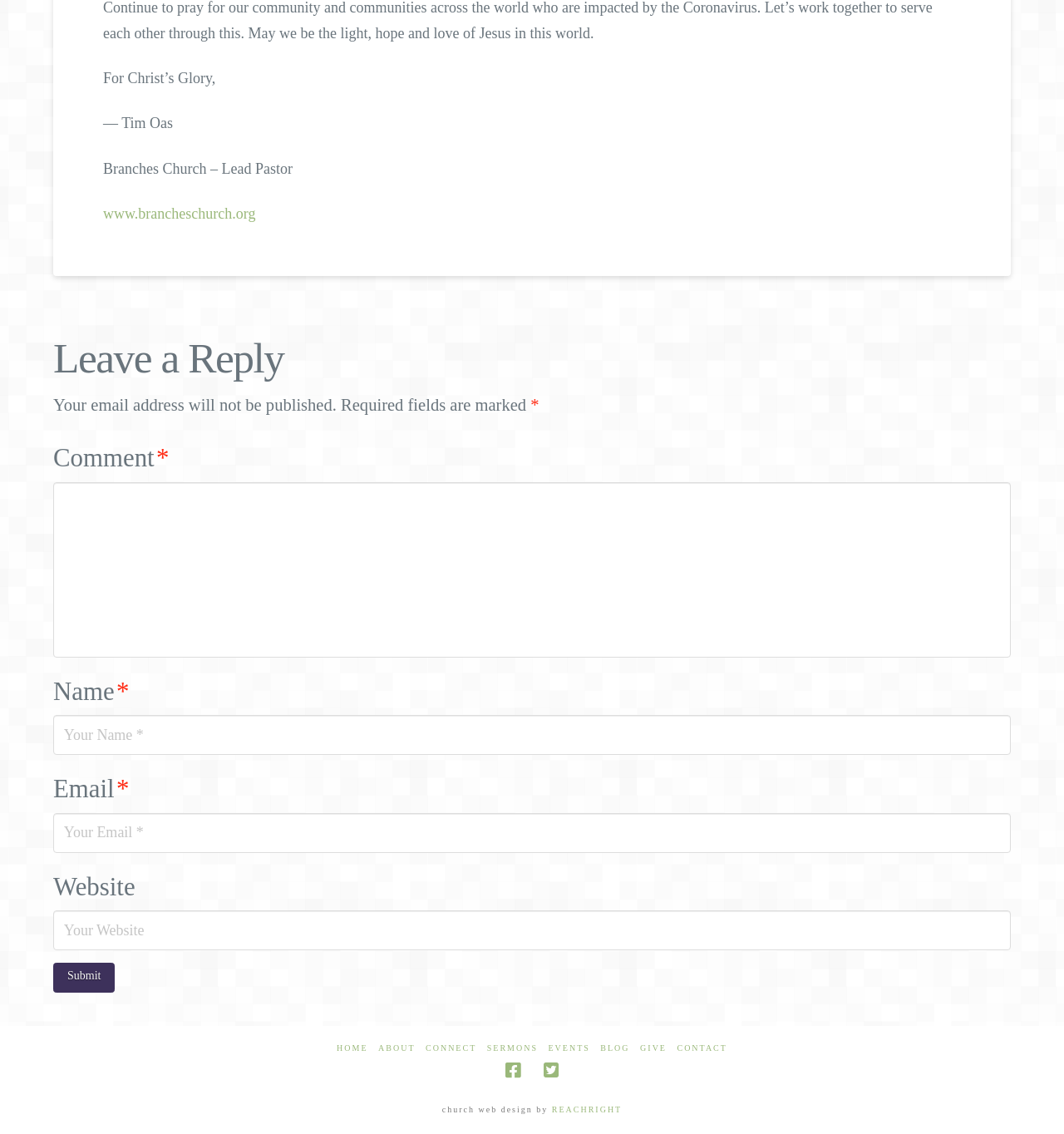Using the information shown in the image, answer the question with as much detail as possible: What is the purpose of the textbox labeled 'Comment'?

The textbox labeled 'Comment' is located at [0.05, 0.425, 0.95, 0.58] and is required. The heading 'Leave a Reply' is located above it, indicating that the purpose of this textbox is to leave a reply or comment.